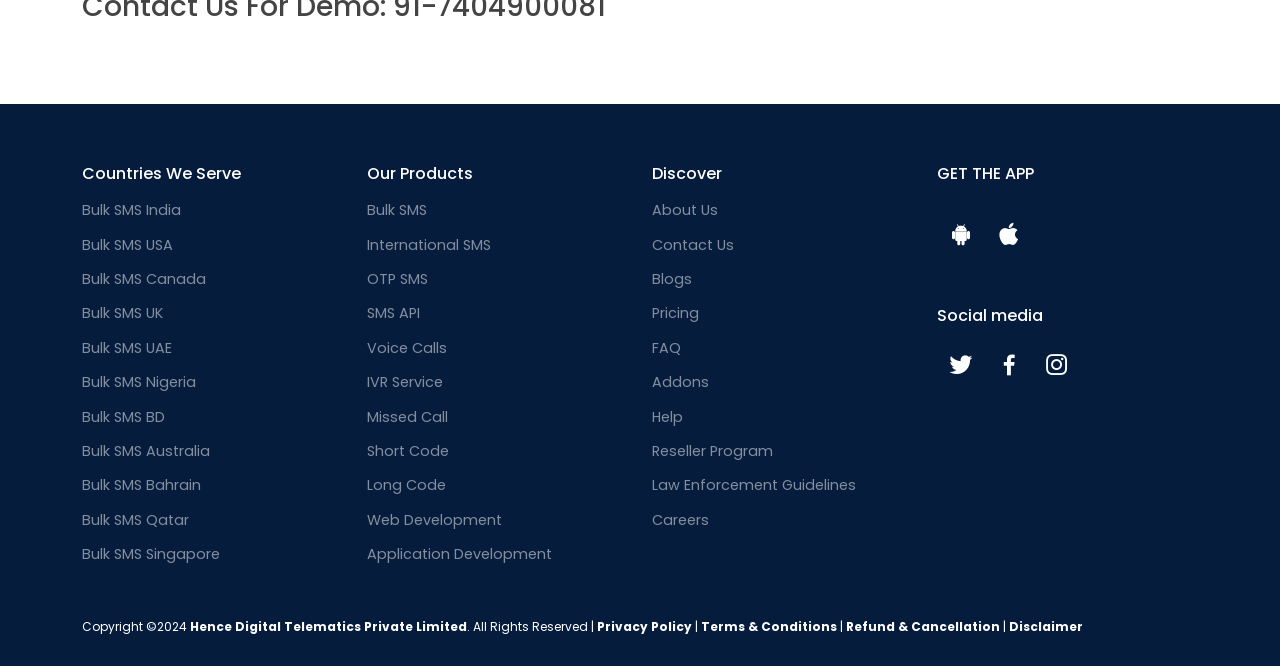How many links are there under 'Discover'?
Answer the question with a single word or phrase derived from the image.

8